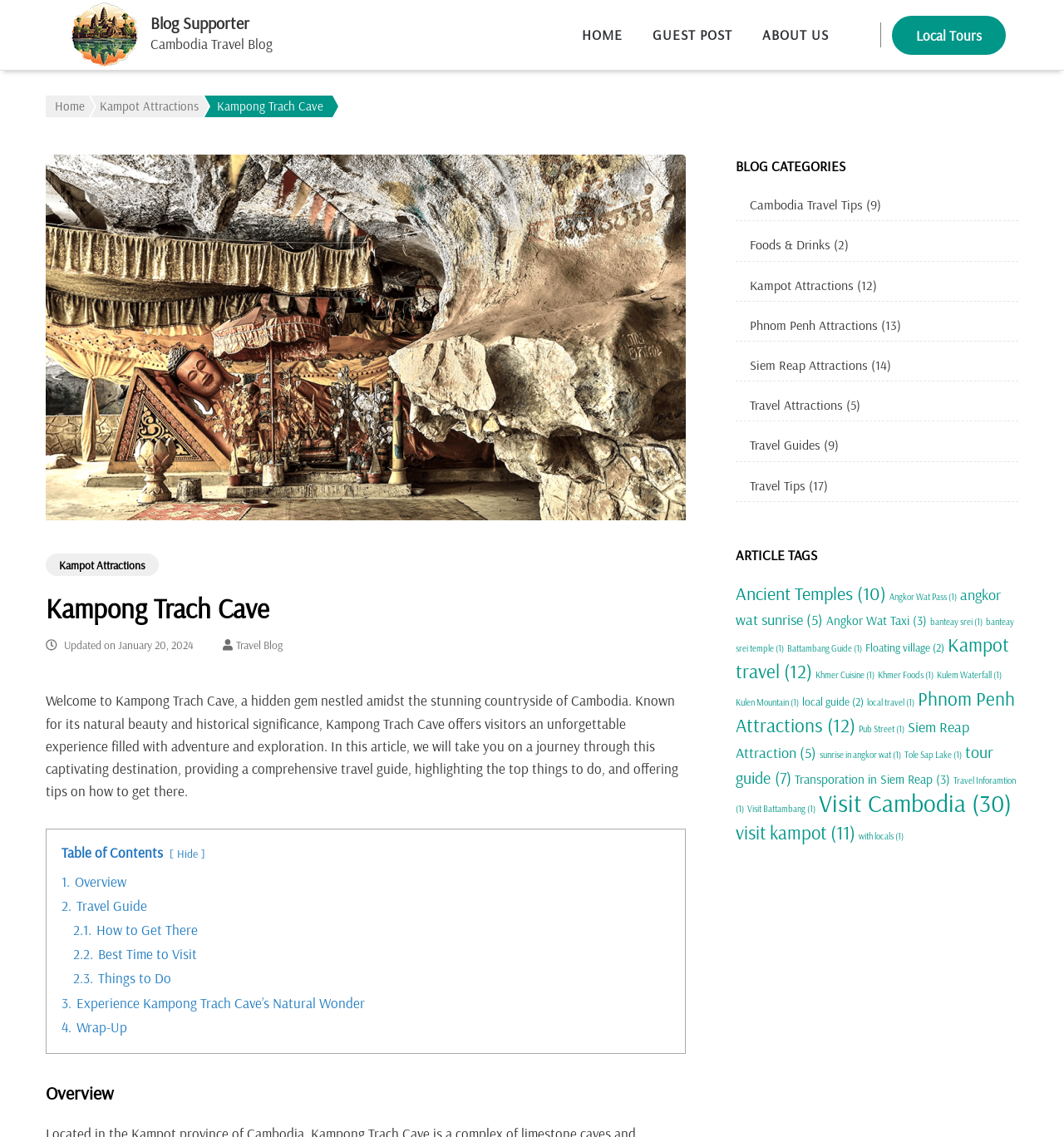Use a single word or phrase to answer the question:
What is the best time to visit Kampong Trach Cave?

Not specified